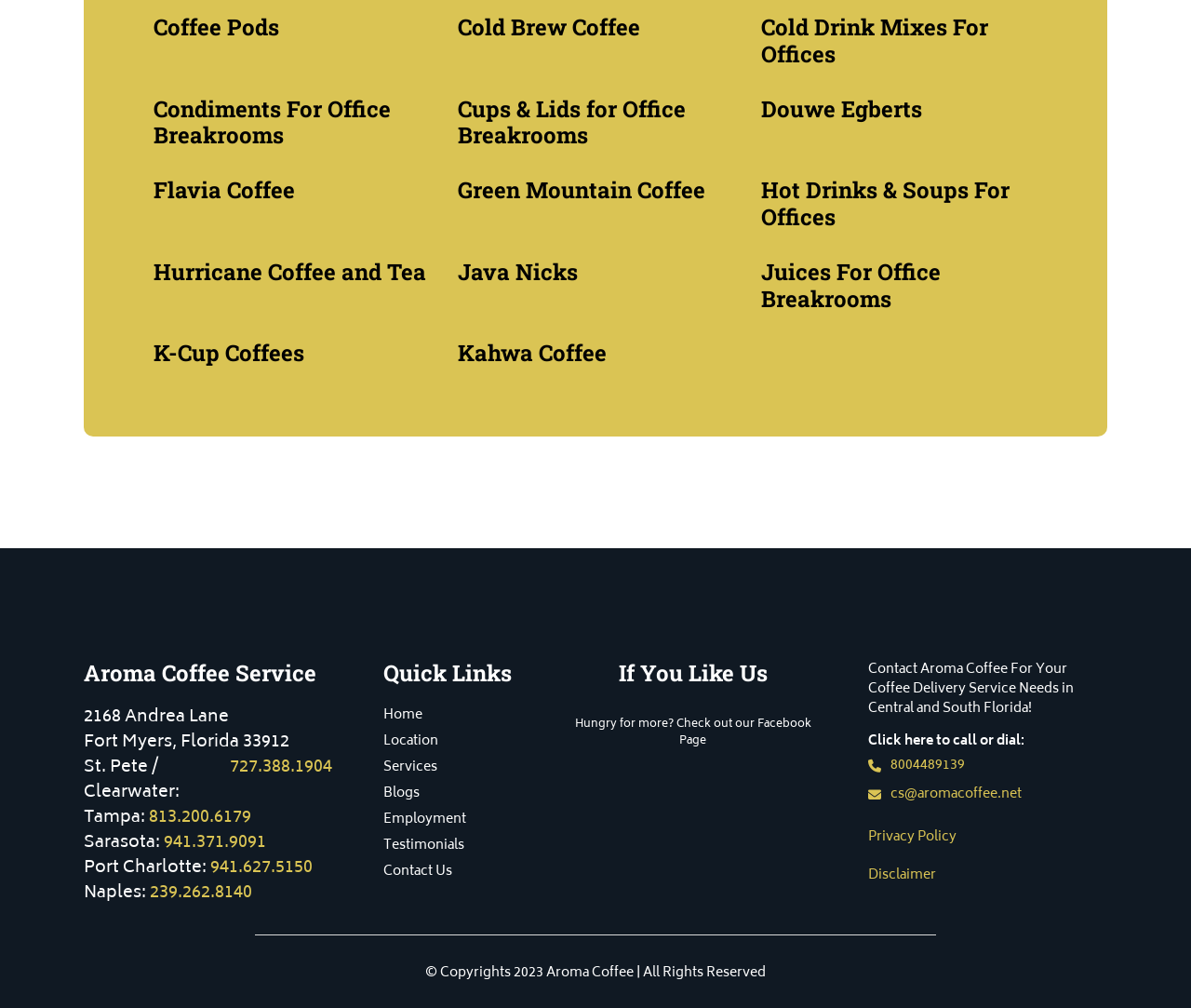What type of products are offered by Aroma Coffee?
Analyze the image and deliver a detailed answer to the question.

Based on the headings and links on the webpage, it appears that Aroma Coffee offers a variety of products, including coffee pods, cold brew coffee, condiments, cups and lids, and more, which are suitable for office breakrooms.